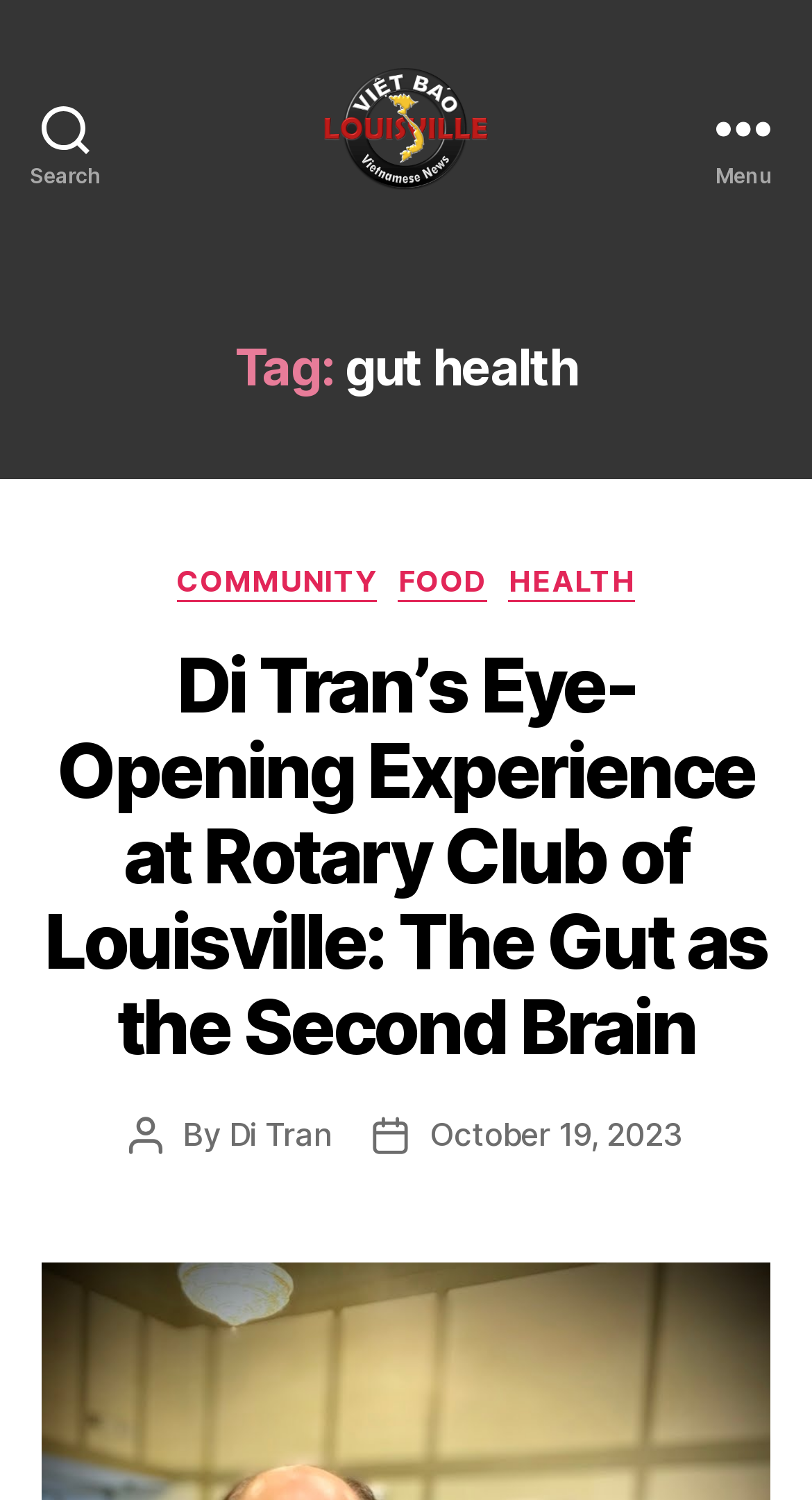Find the bounding box coordinates of the element to click in order to complete this instruction: "View posts by Di Tran". The bounding box coordinates must be four float numbers between 0 and 1, denoted as [left, top, right, bottom].

[0.282, 0.743, 0.408, 0.769]